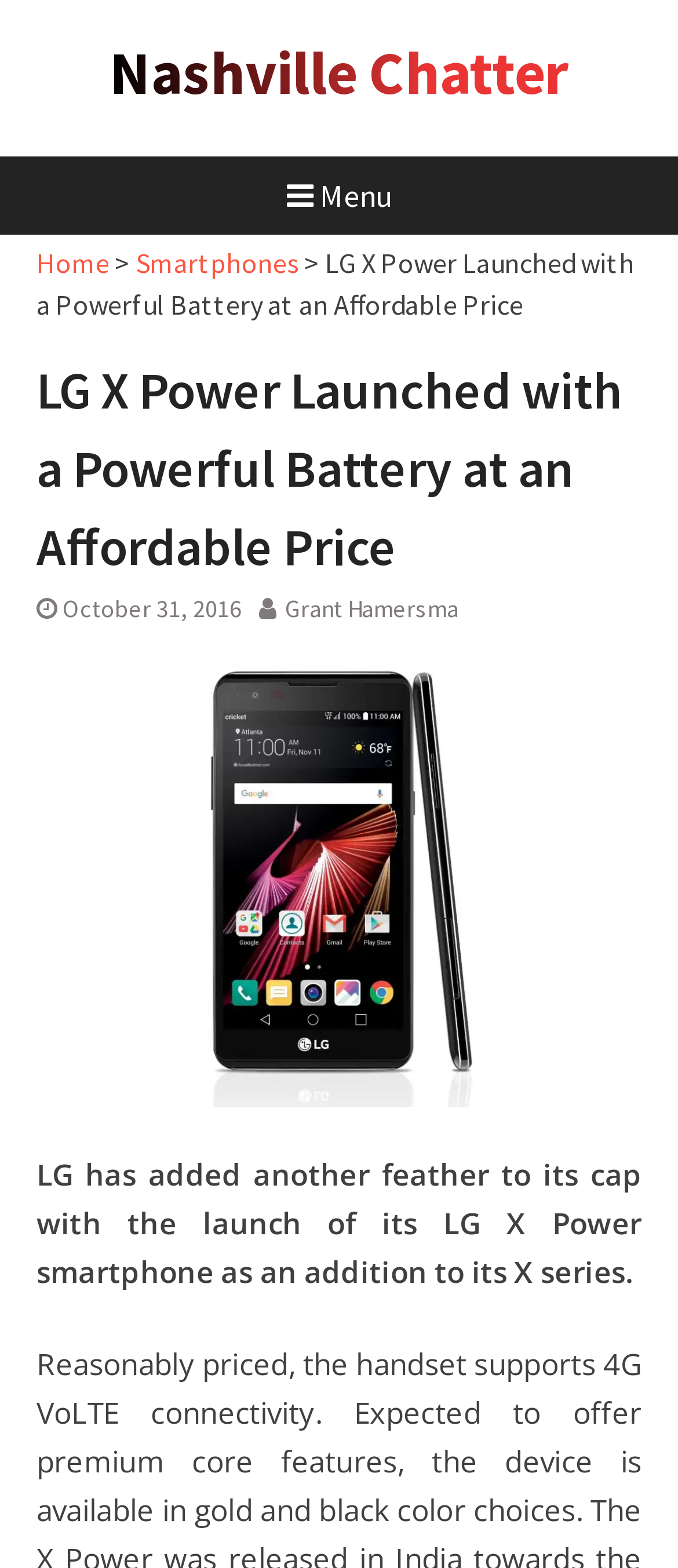Determine the bounding box coordinates of the UI element described by: "Functional Training".

None